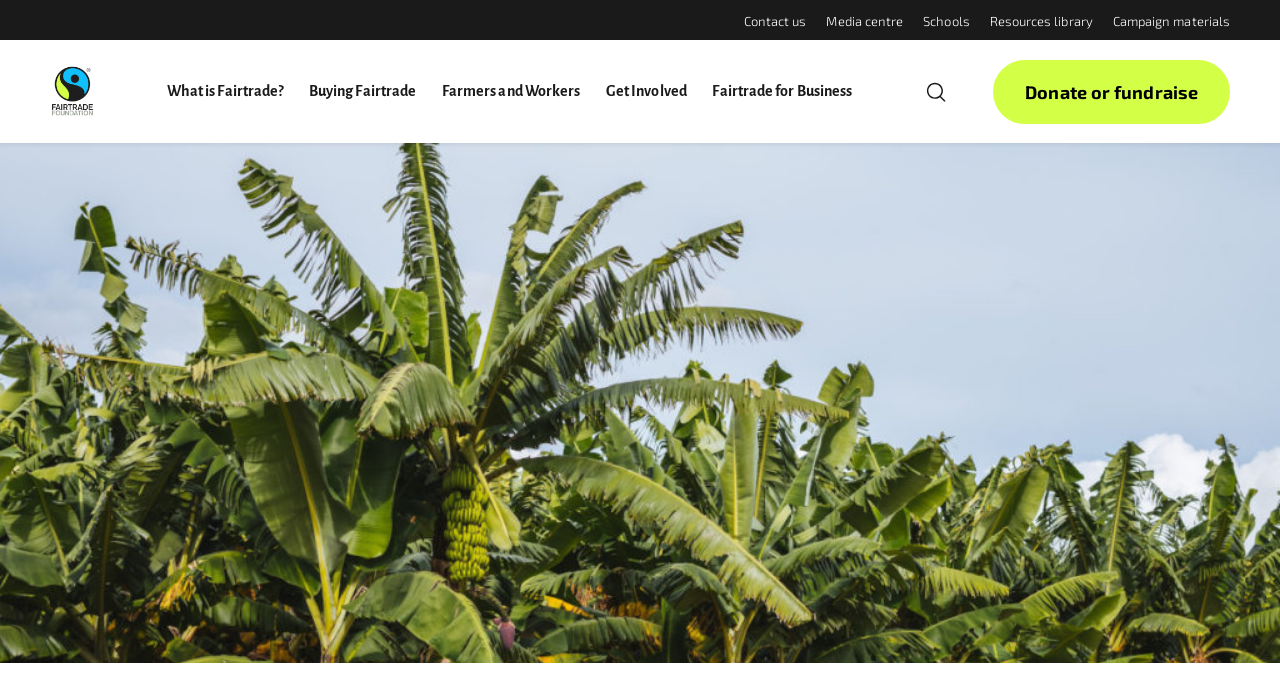Locate the bounding box coordinates of the clickable part needed for the task: "Donate or fundraise".

[0.801, 0.116, 0.936, 0.147]